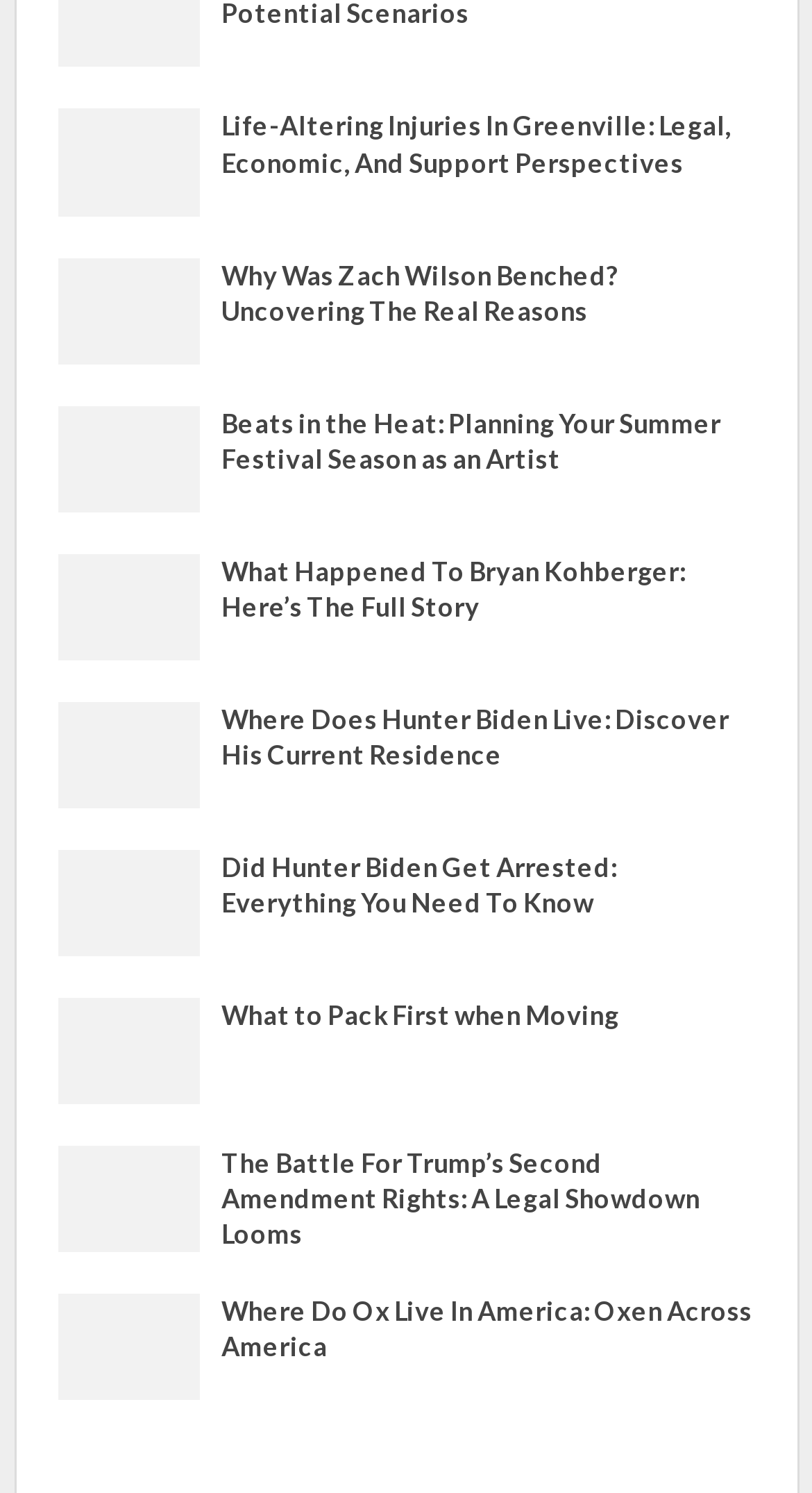Give a one-word or one-phrase response to the question:
Who is Zach Wilson?

Unknown